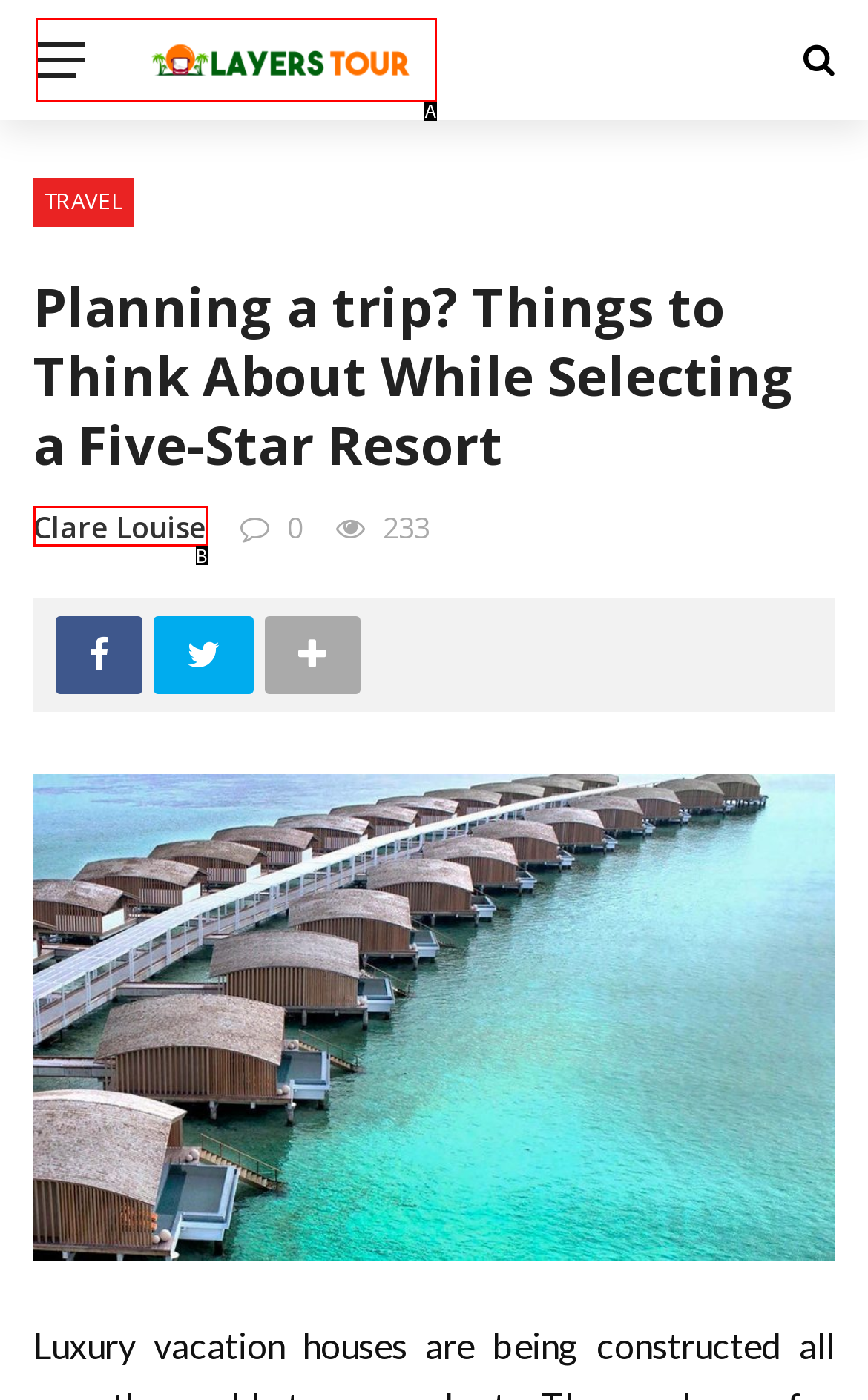Choose the UI element that best aligns with the description: Clare Louise
Respond with the letter of the chosen option directly.

B